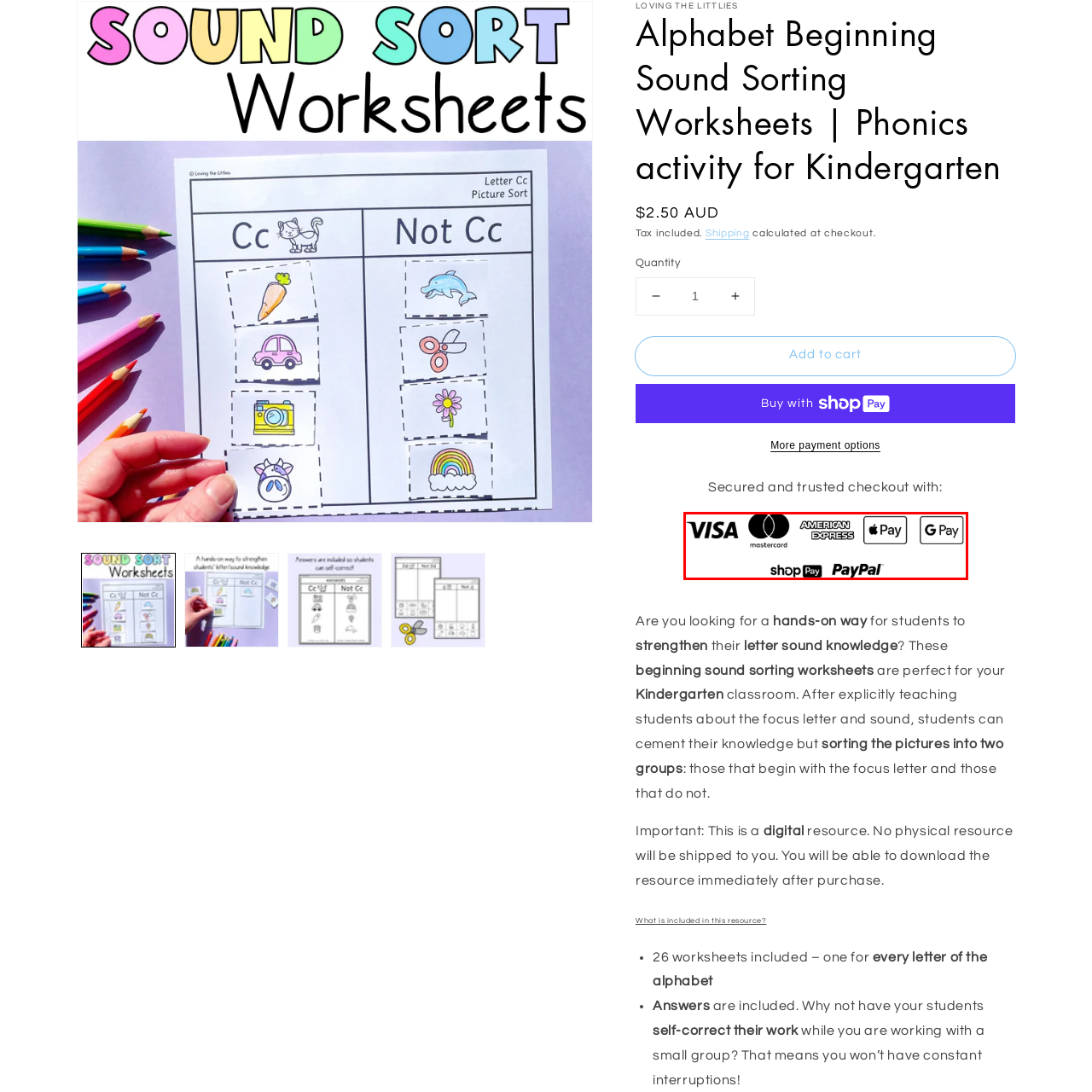Study the image inside the red outline, How many digital payment methods are represented? 
Respond with a brief word or phrase.

2